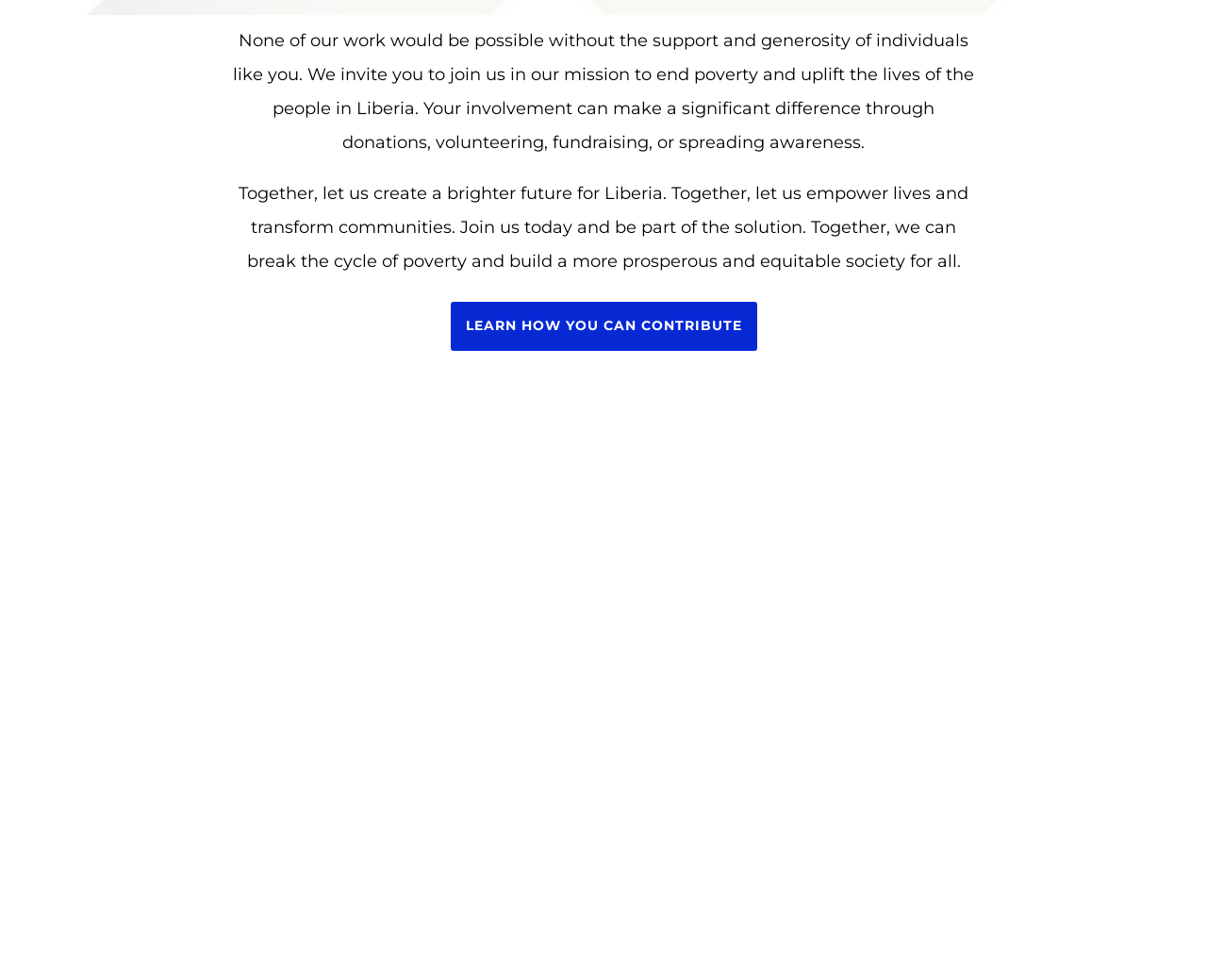Please mark the bounding box coordinates of the area that should be clicked to carry out the instruction: "contact us".

[0.474, 0.798, 0.526, 0.816]